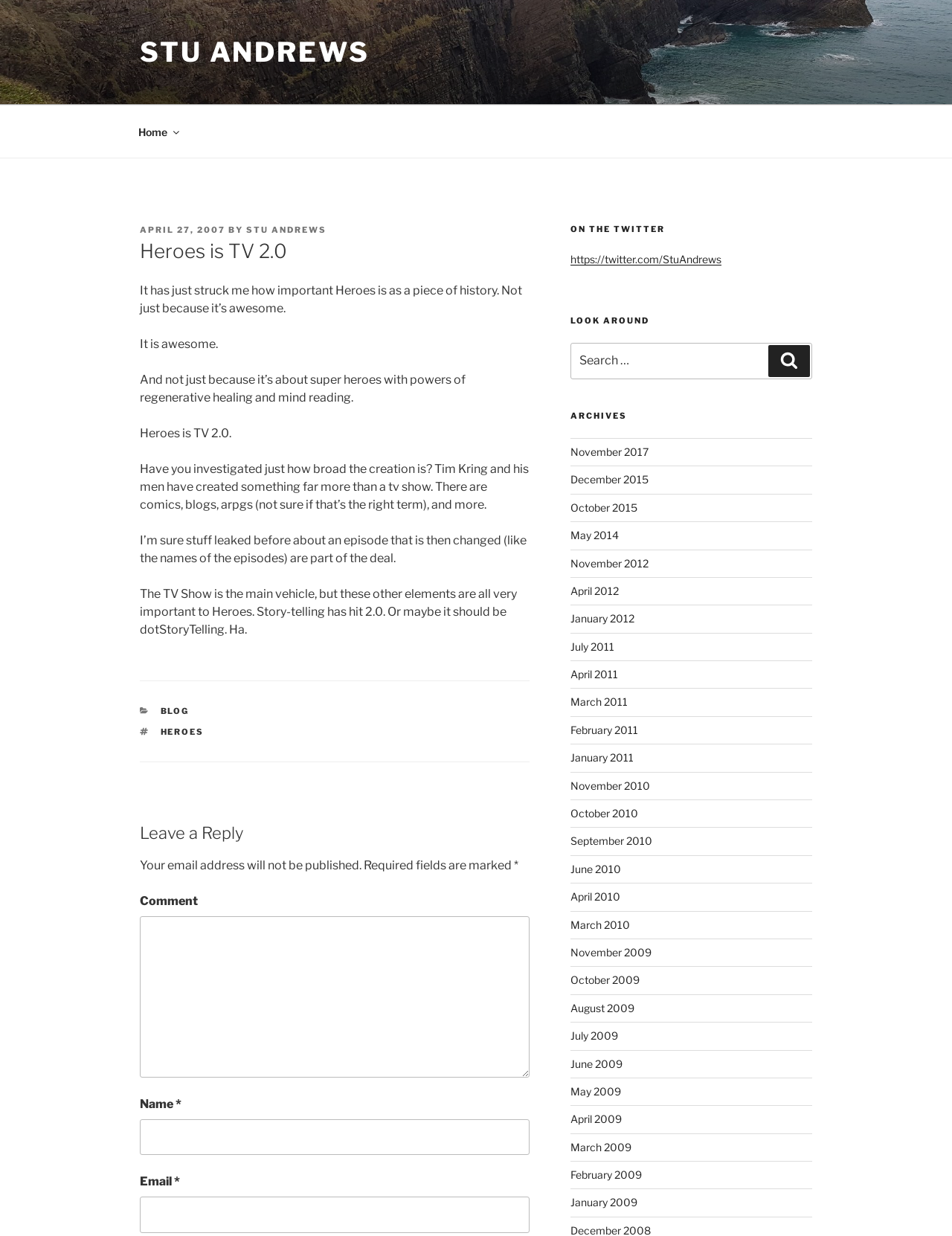Please reply to the following question with a single word or a short phrase:
What is the purpose of the textbox at the bottom of the webpage?

To leave a comment